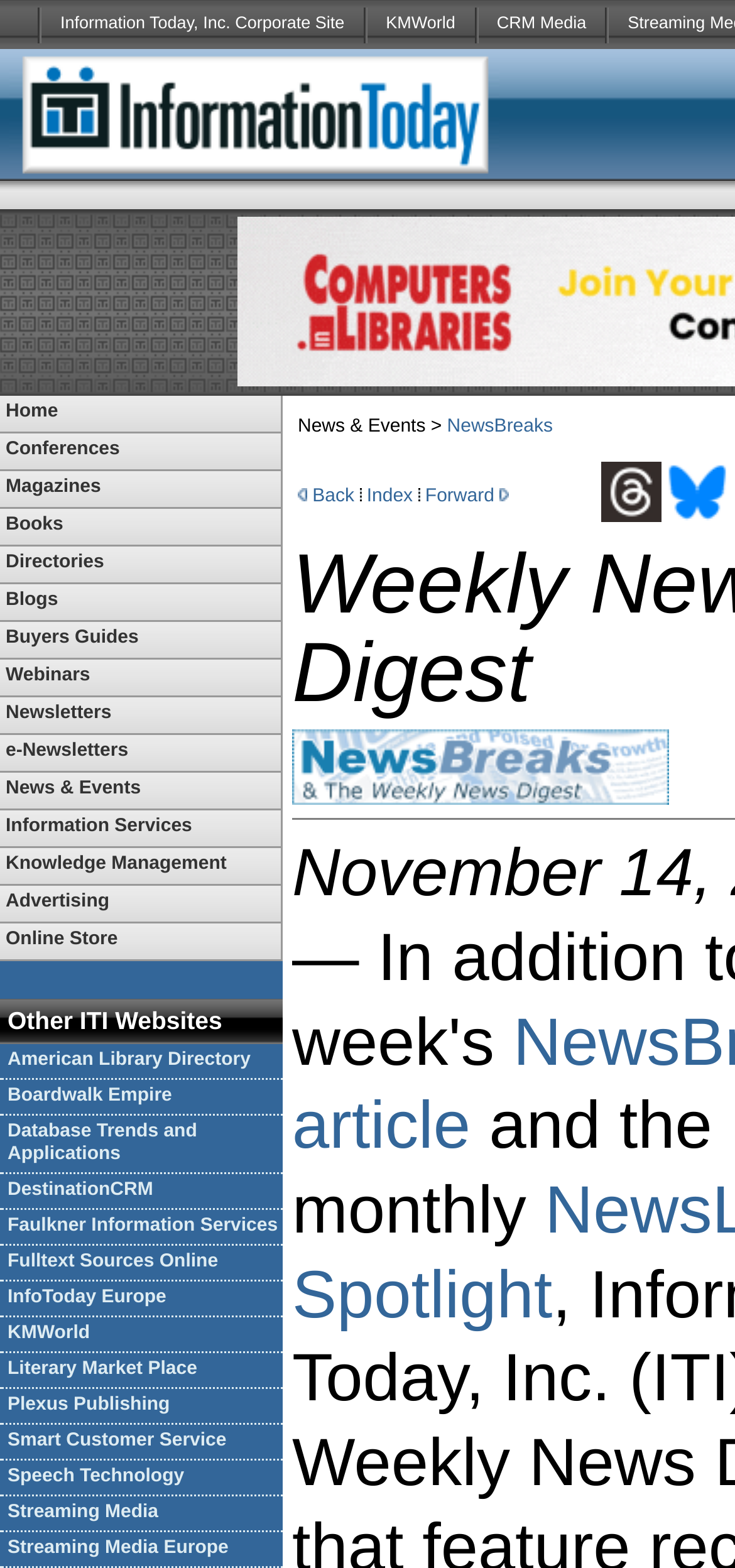How many links are in the top navigation bar?
Answer the question with detailed information derived from the image.

I counted the number of links in the top navigation bar, which includes Home, Conferences, Magazines, Books, Directories, Blogs, Buyers Guides, Webinars, Newsletters, e-Newsletters, News & Events, Information Services, Knowledge Management, and Advertising.